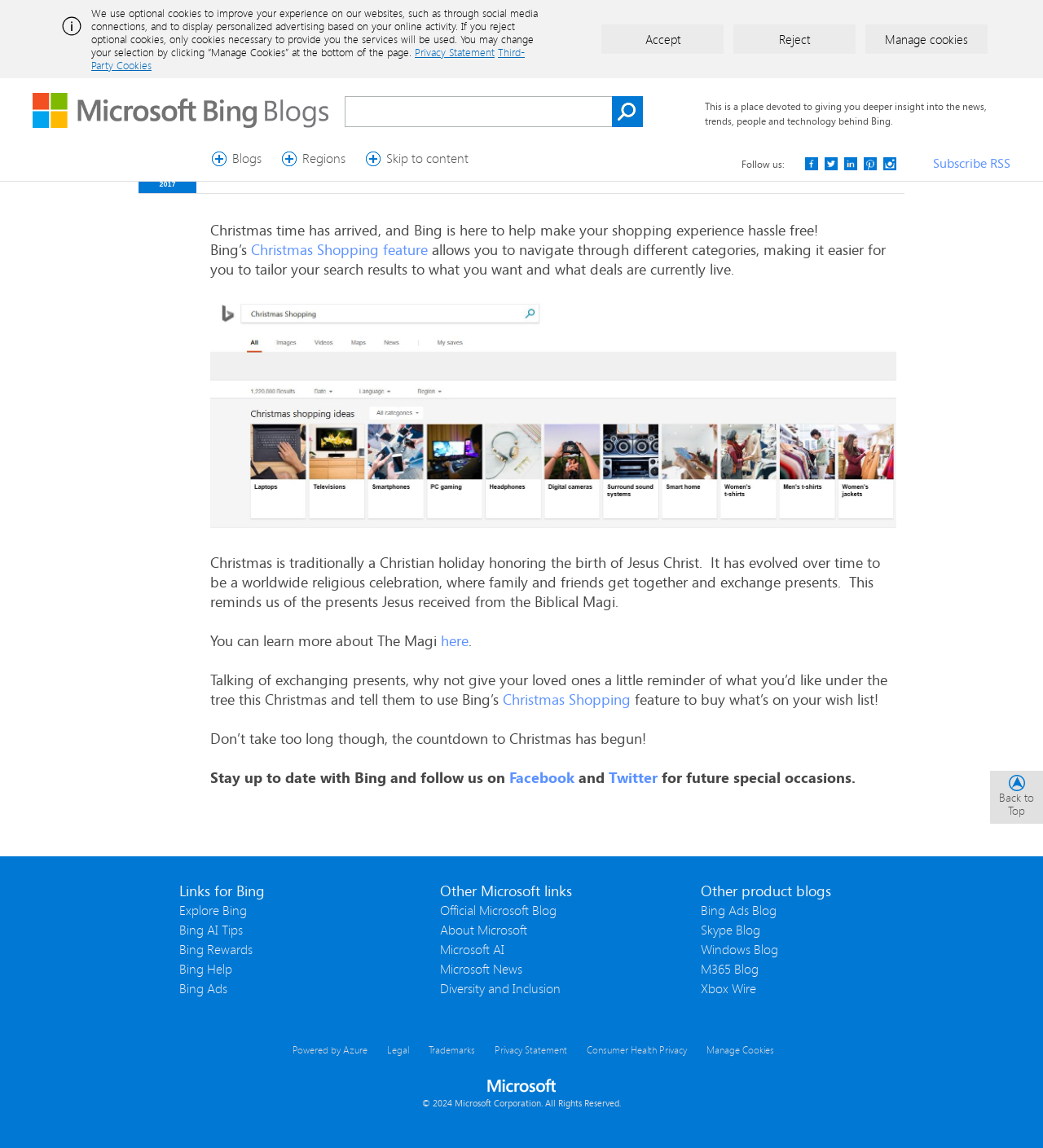Identify the bounding box coordinates of the element that should be clicked to fulfill this task: "Click the SUBMIT button". The coordinates should be provided as four float numbers between 0 and 1, i.e., [left, top, right, bottom].

None